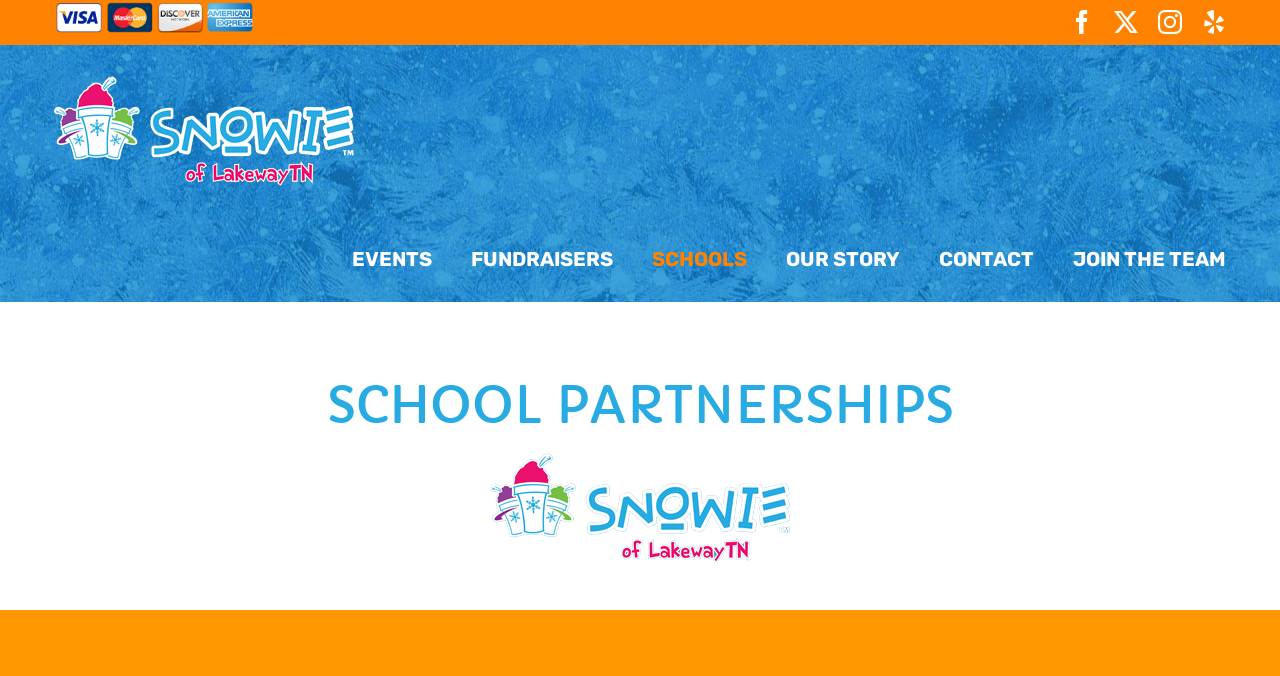Use a single word or phrase to answer the question:
What social media platforms are available?

Facebook, Instagram, Yelp